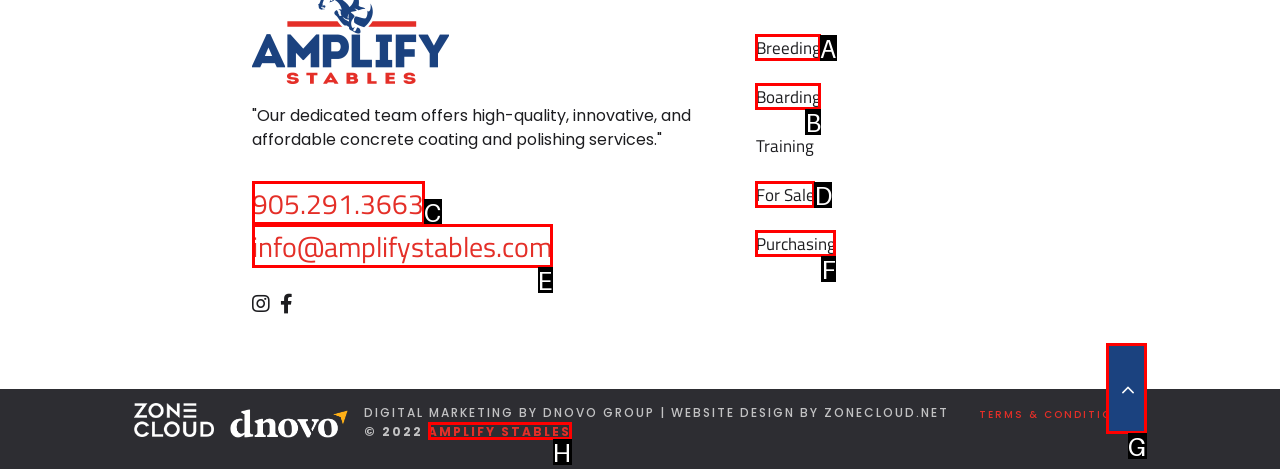Tell me which one HTML element I should click to complete this task: View Breeding services Answer with the option's letter from the given choices directly.

A